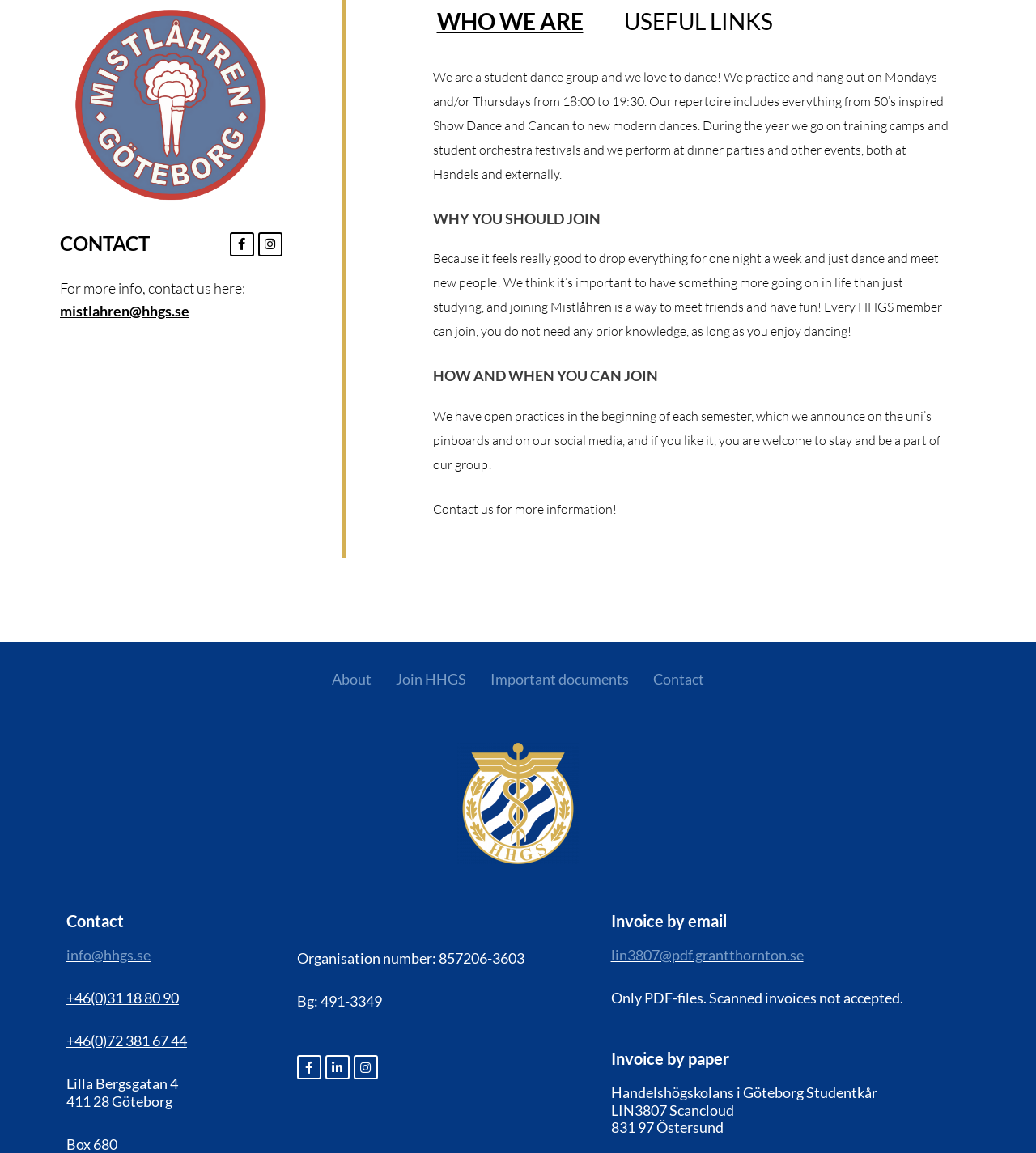Give the bounding box coordinates for this UI element: "Important documents". The coordinates should be four float numbers between 0 and 1, arranged as [left, top, right, bottom].

[0.462, 0.571, 0.619, 0.607]